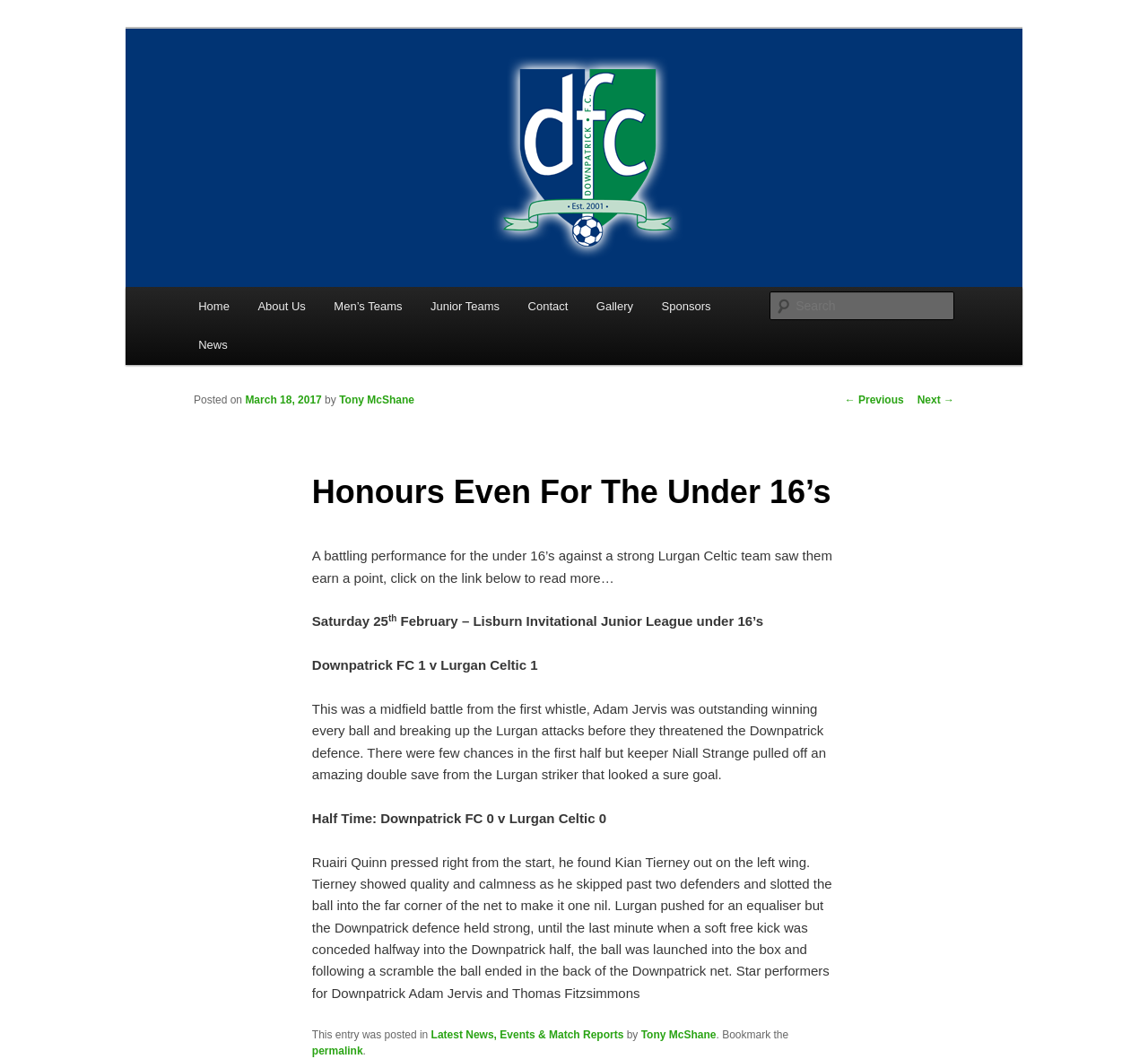Determine the bounding box coordinates of the section to be clicked to follow the instruction: "Visit the gallery page". The coordinates should be given as four float numbers between 0 and 1, formatted as [left, top, right, bottom].

[0.507, 0.271, 0.564, 0.308]